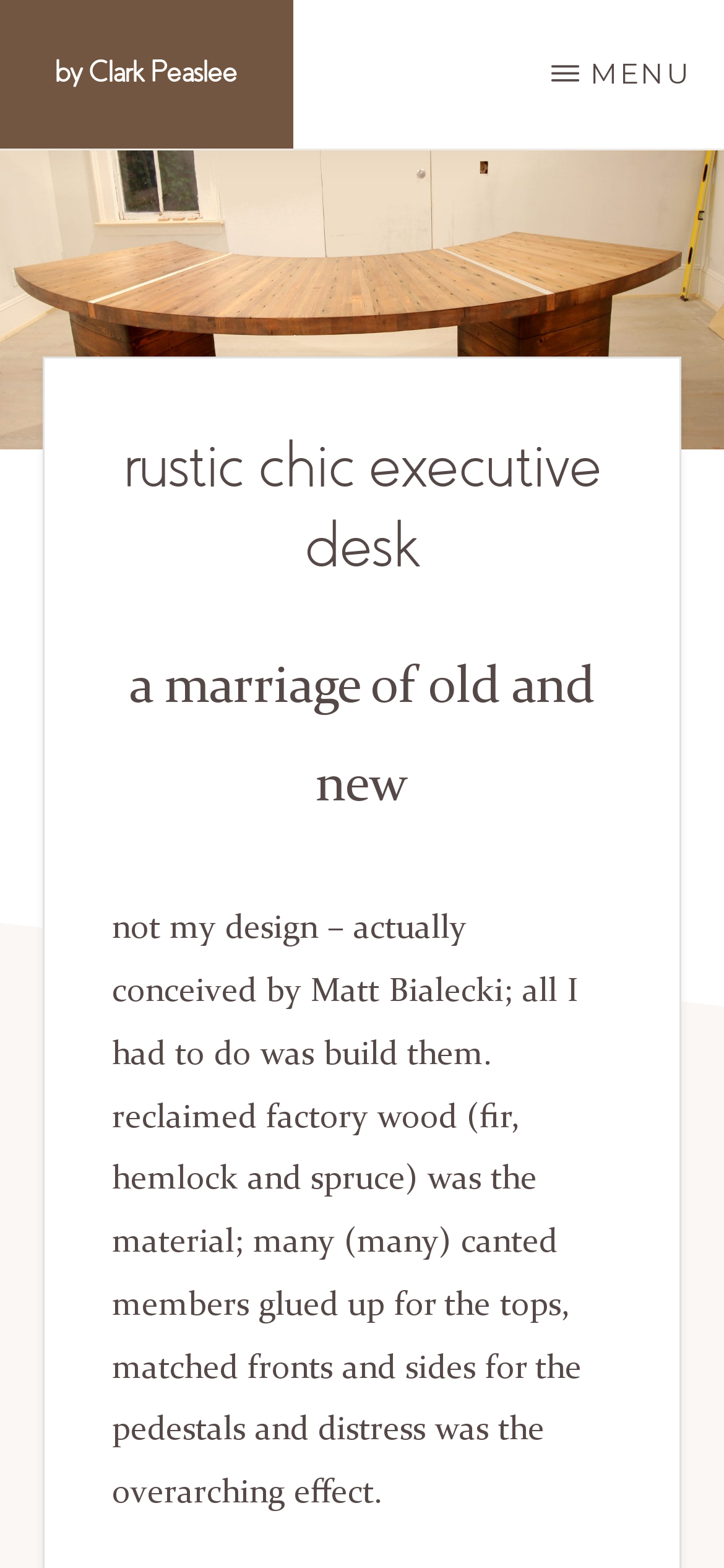Give a detailed overview of the webpage's appearance and contents.

This webpage is about a rustic chic executive desk designed by Matt Bialecki and built by Clark Peaslee. At the top left corner, there is a link to "Skip to main content" and another link to the author's name, "by Clark Peaslee". Below these links, there is a brief introduction to the webpage, which reads "The stories of a craftsman and his creations." 

On the top right corner, there is a menu button with an icon. When expanded, the menu displays a header with the title "rustic chic executive desk". Below the title, there is a descriptive text that explains the design concept, which is a marriage of old and new elements, using reclaimed factory wood such as fir, hemlock, and spruce. The text also mentions that the design was conceived by Matt Bialecki, and the builder, Clark Peaslee, was responsible for bringing the design to life. The text further describes the construction process, including the use of canted members, matched fronts and sides, and distress to achieve the desired effect.